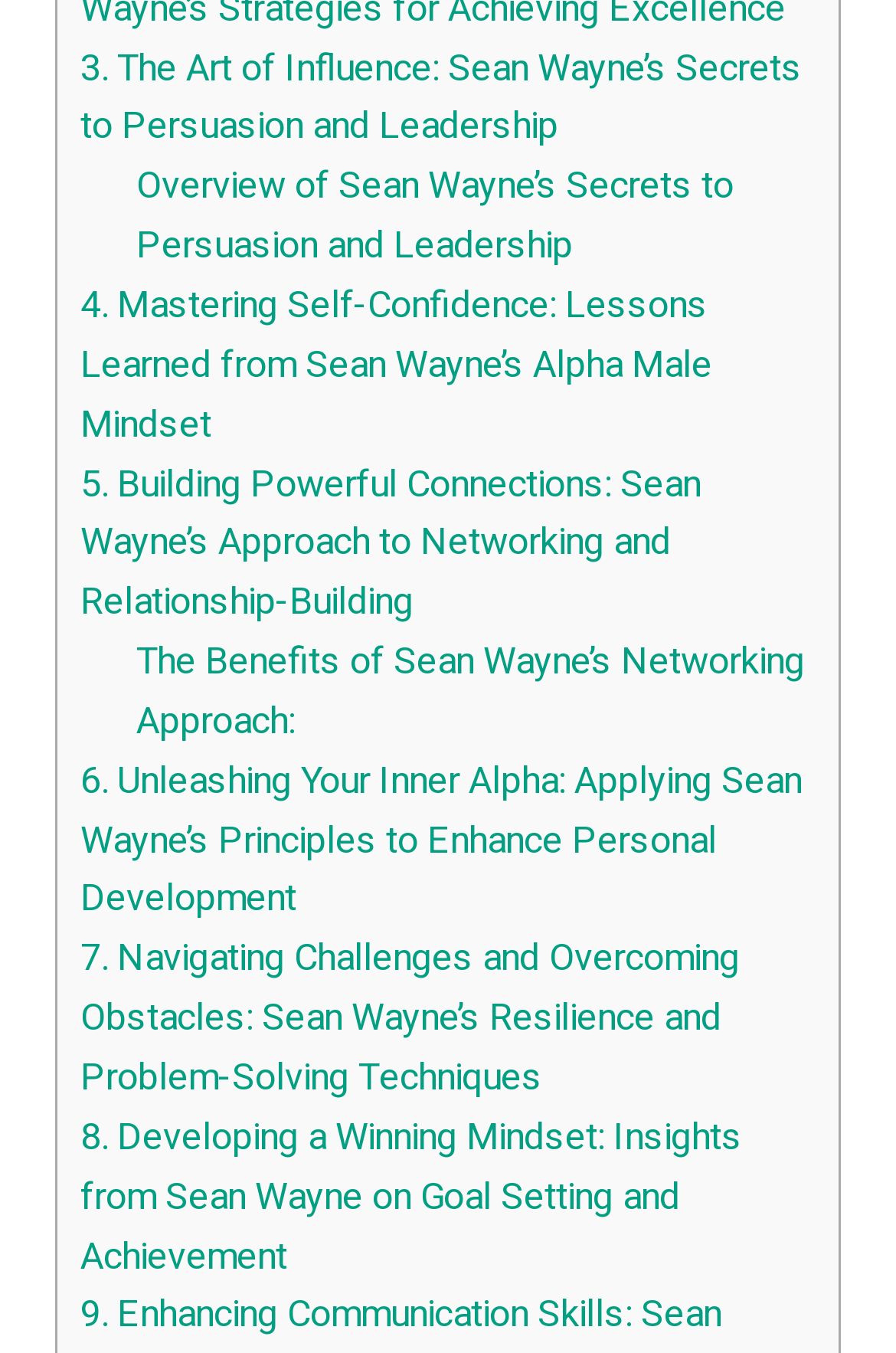Answer the question with a brief word or phrase:
How many links are on this webpage?

8